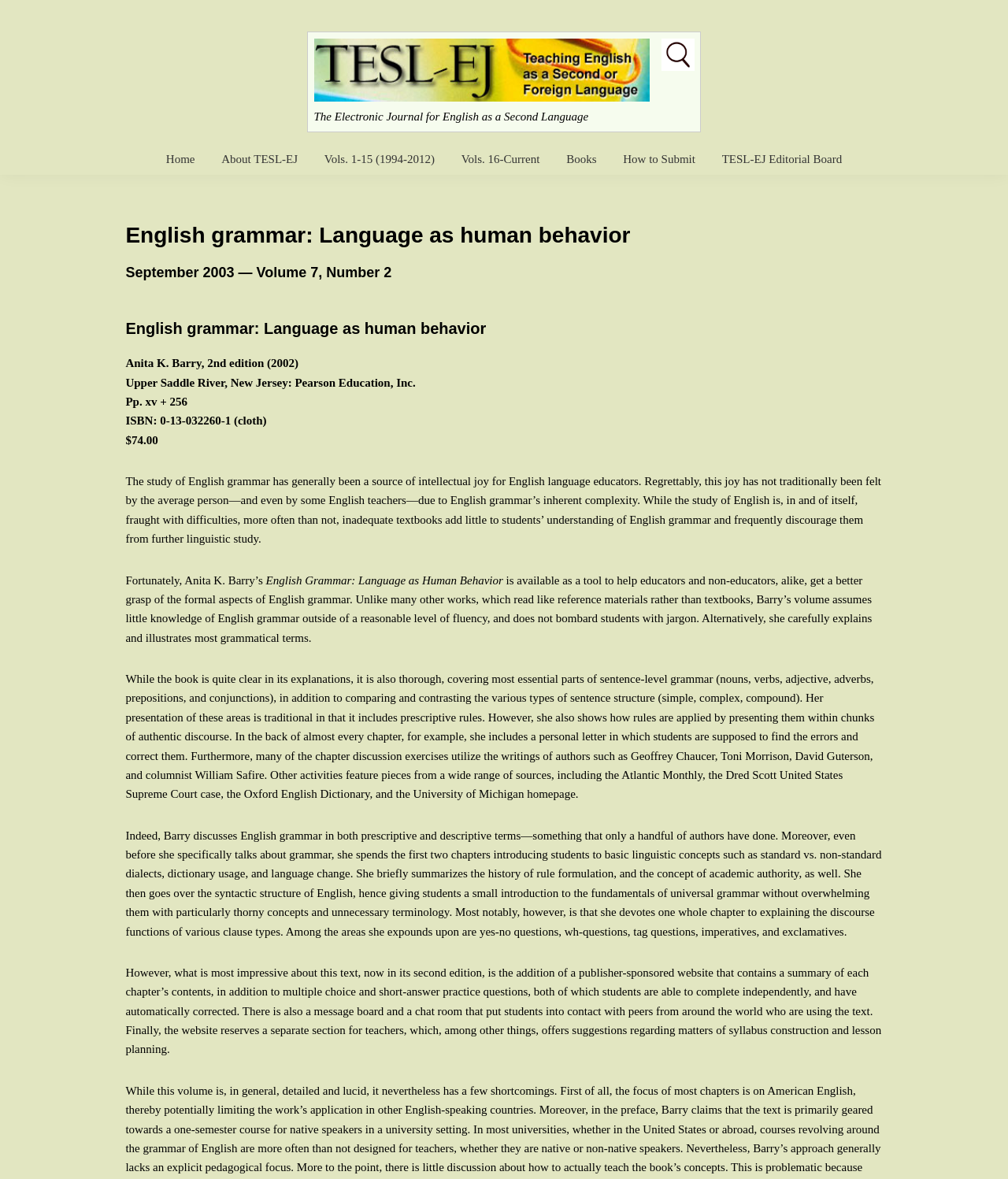Identify the bounding box coordinates for the element that needs to be clicked to fulfill this instruction: "Go to 'About TESL-EJ'". Provide the coordinates in the format of four float numbers between 0 and 1: [left, top, right, bottom].

[0.208, 0.122, 0.307, 0.148]